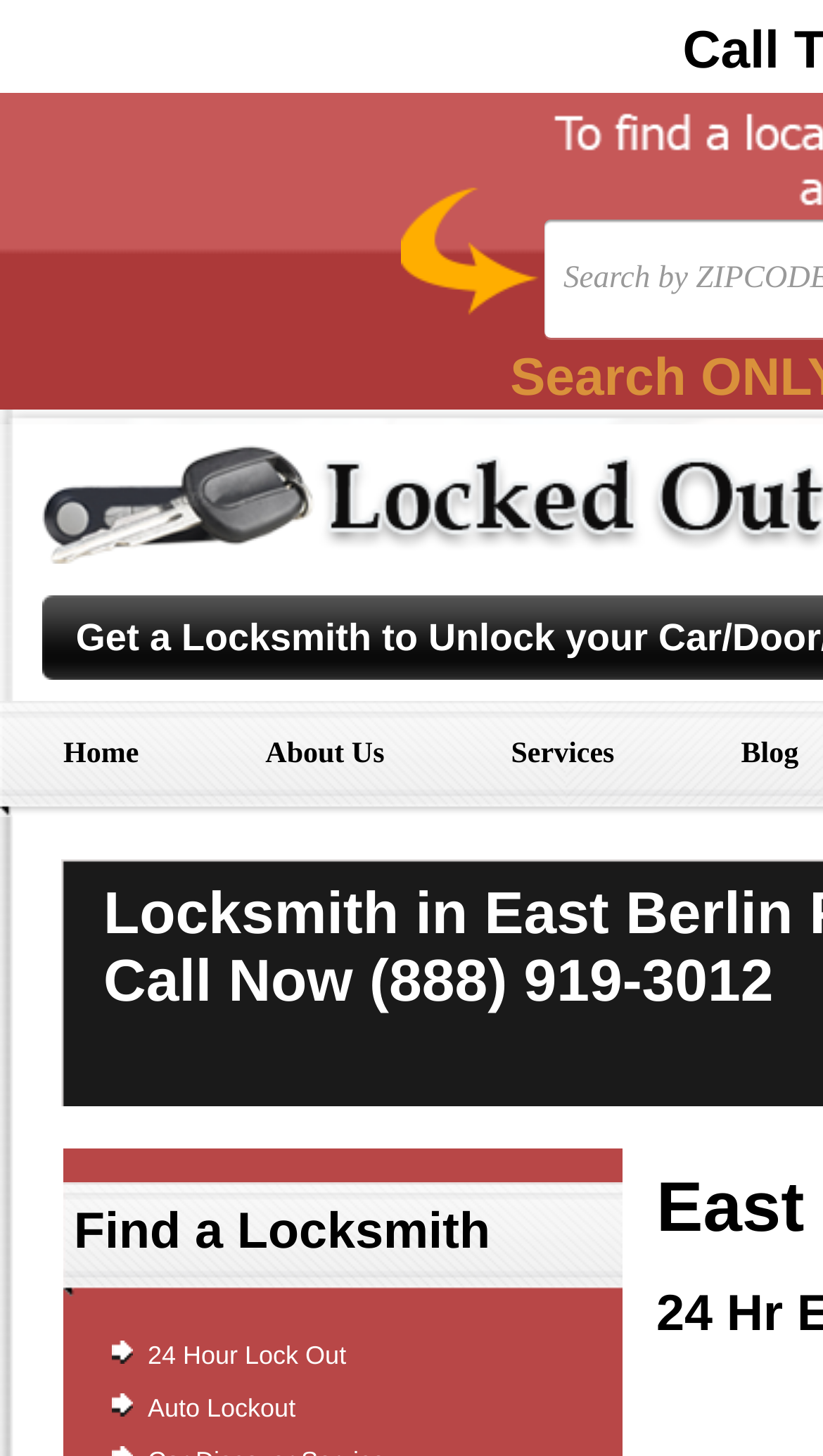Please respond in a single word or phrase: 
What is the phone number to contact the locksmith?

(888) 919-3012